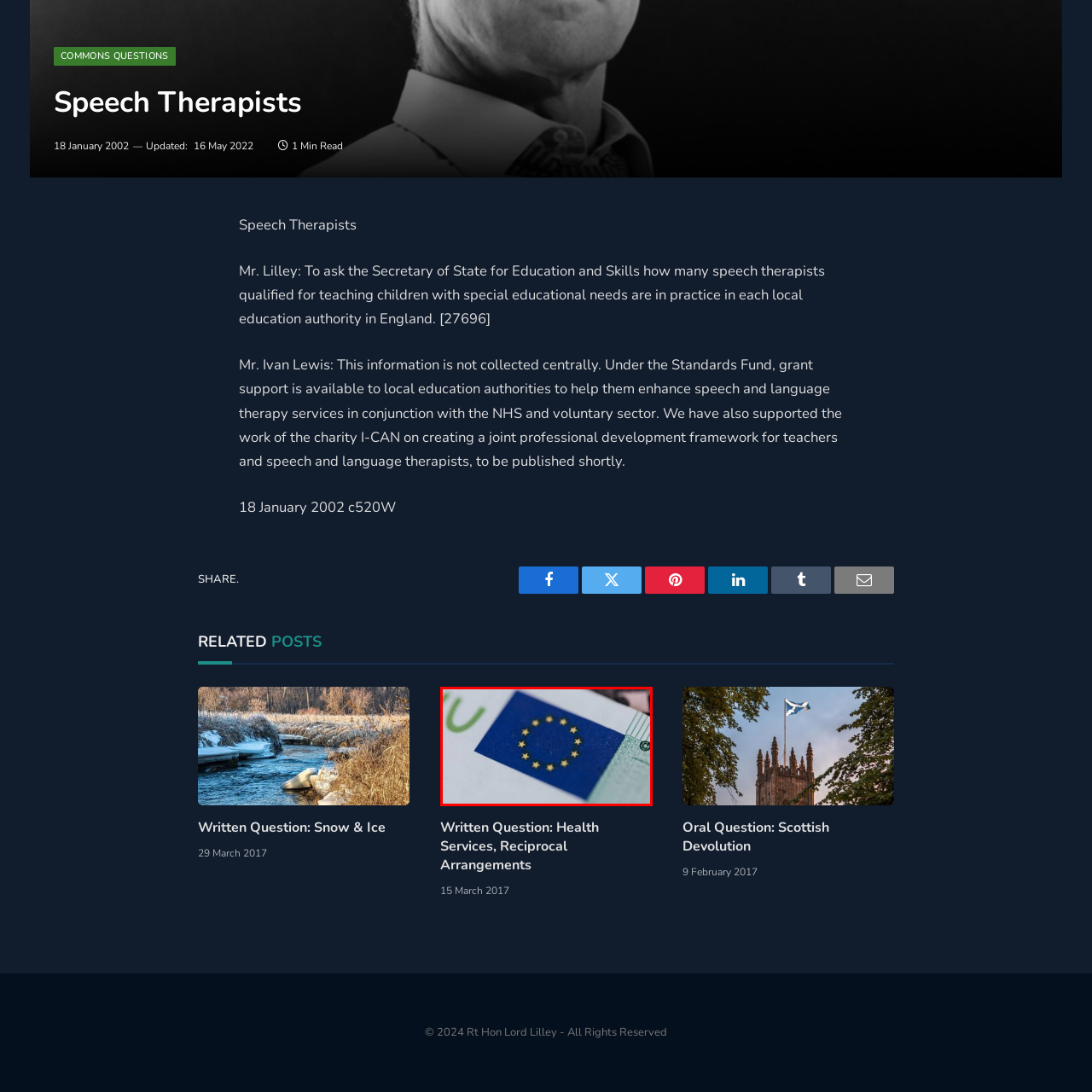Give an in-depth description of the image highlighted with the red boundary.

The image prominently features the flag of the European Union, characterized by a vibrant blue field adorned with a circle of twelve gold stars. This iconic design symbolizes unity and harmony among the member states. The flag is displayed in close-up, likely positioned on a Euro banknote, emphasizing the connection between the currency and its European identity. The faint outline of additional currency elements adds context, highlighting the importance of the Euro as a shared economic framework for EU members. This visual representation captures both the National currency and the symbol of European unity.